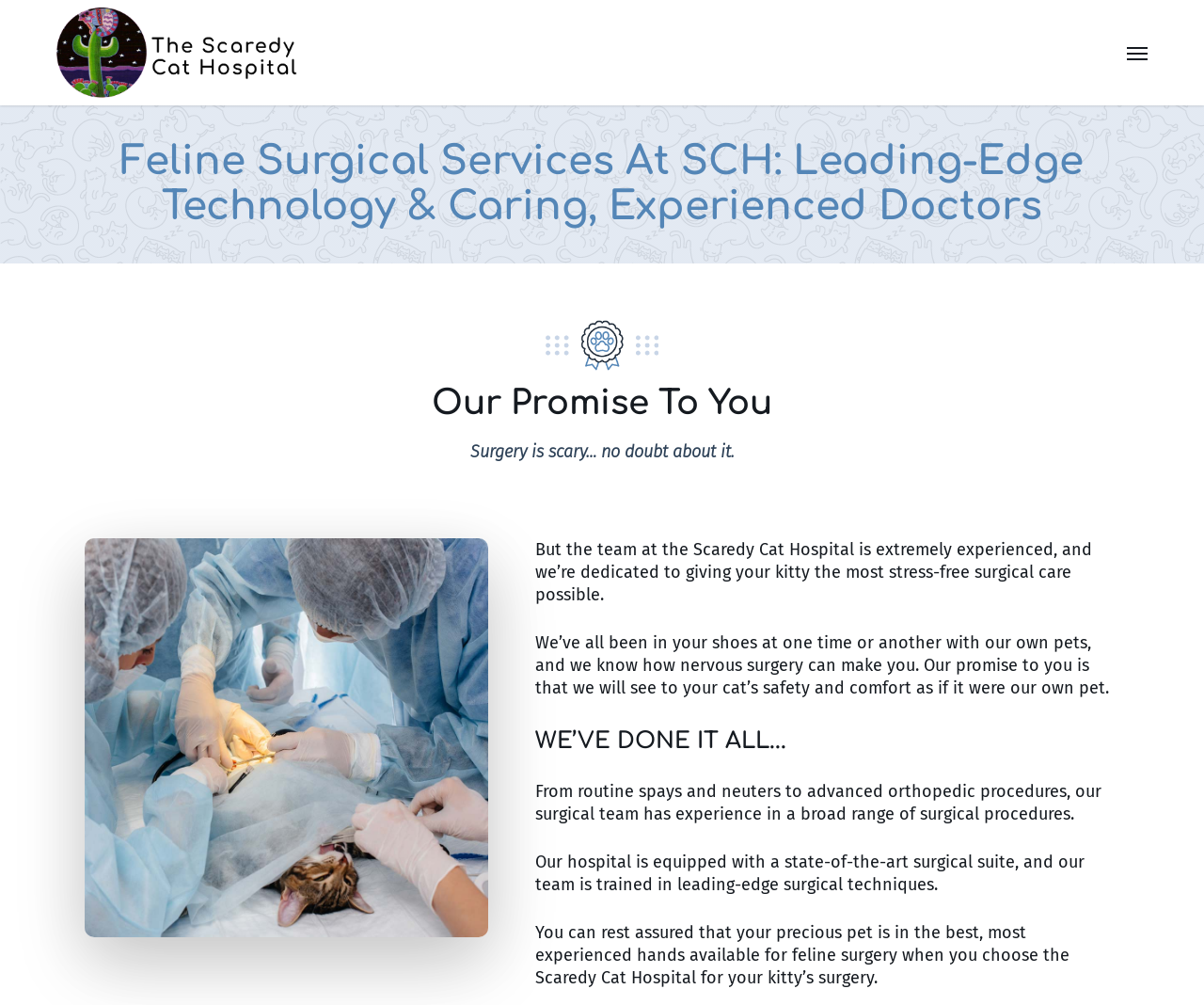What type of procedures does the hospital's surgical team have experience with?
Please provide a single word or phrase answer based on the image.

Broad range